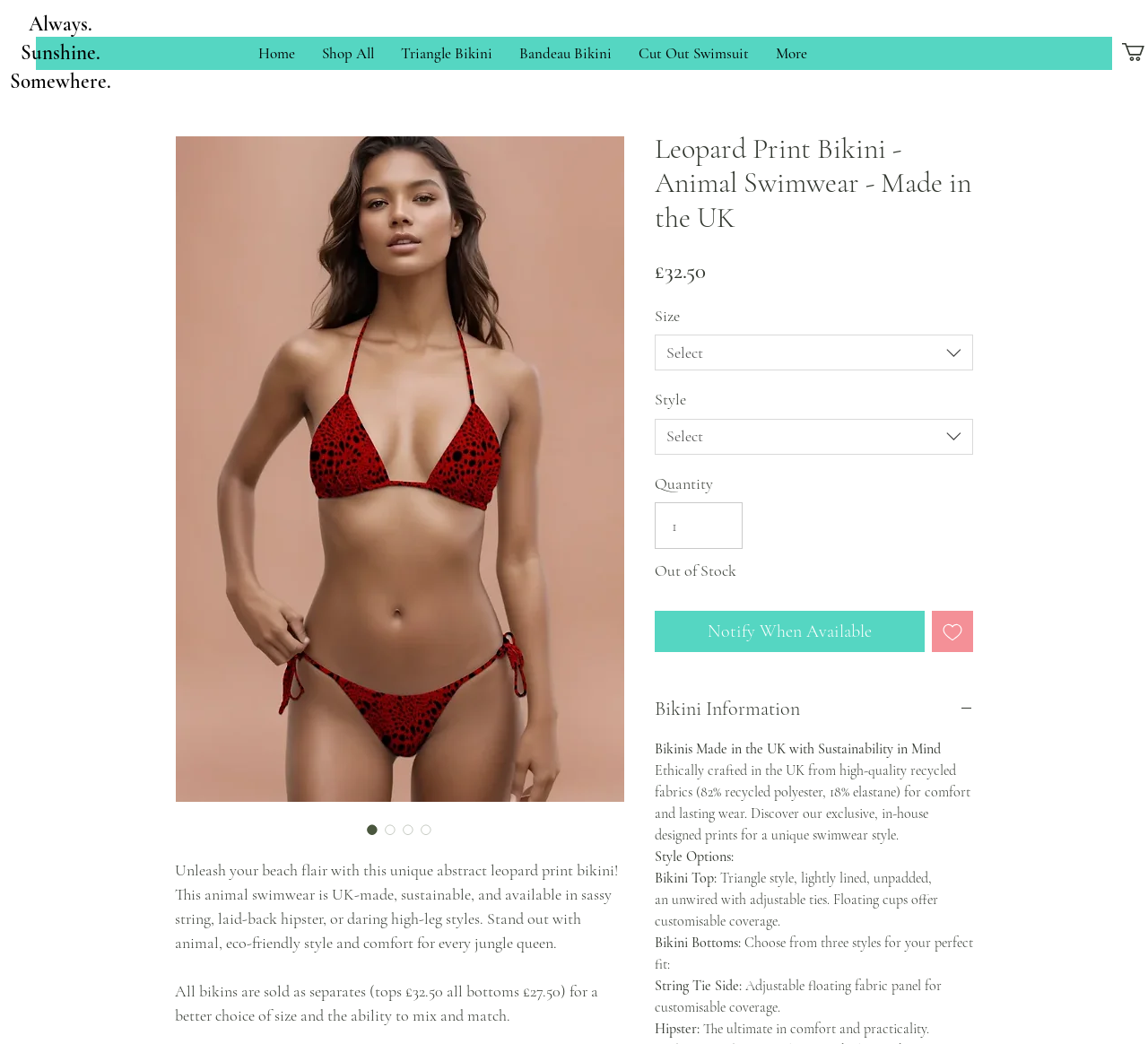Identify the bounding box coordinates of the area that should be clicked in order to complete the given instruction: "Click on the 'Notify When Available' button". The bounding box coordinates should be four float numbers between 0 and 1, i.e., [left, top, right, bottom].

[0.57, 0.585, 0.805, 0.625]